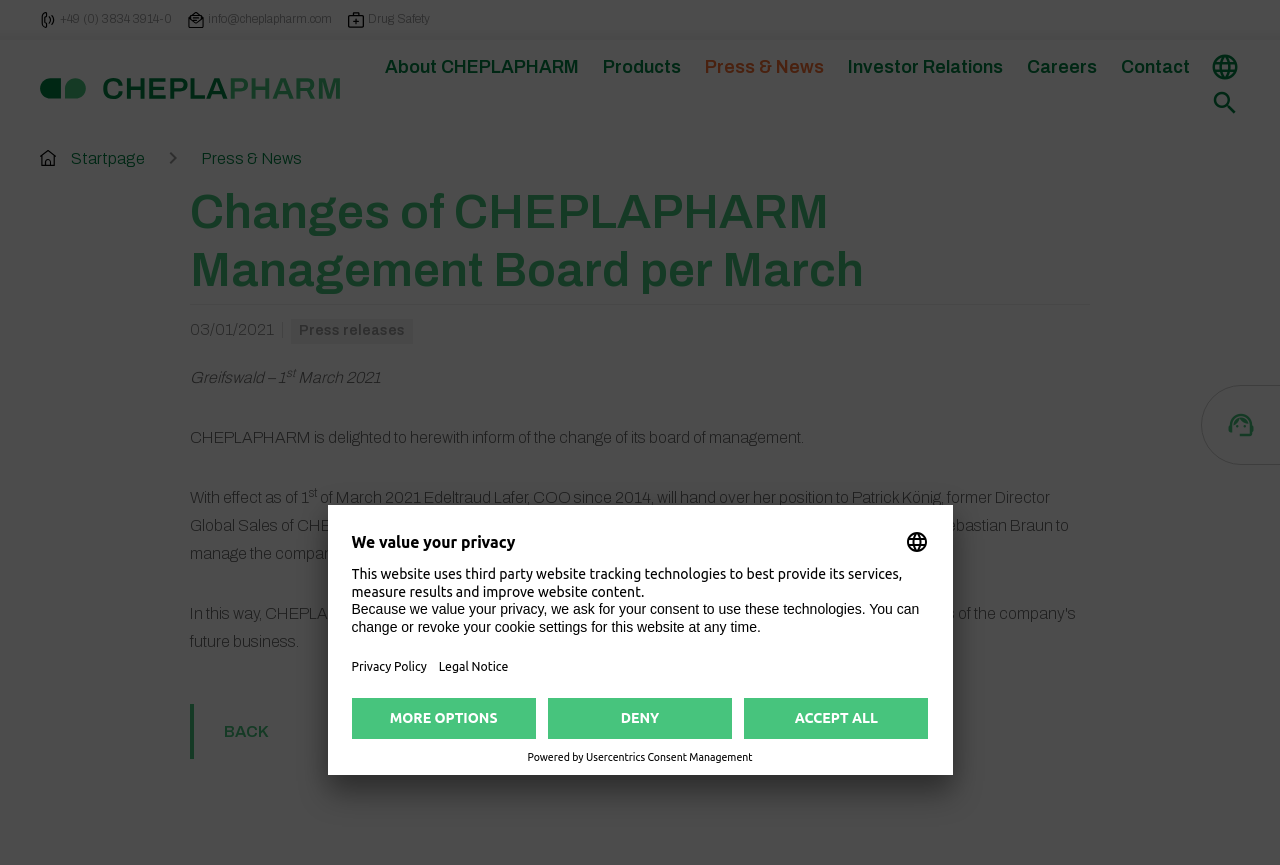What is the date of the press release?
Please provide a comprehensive answer based on the visual information in the image.

The date of the press release can be found in the time element which displays '03/01/2021'.